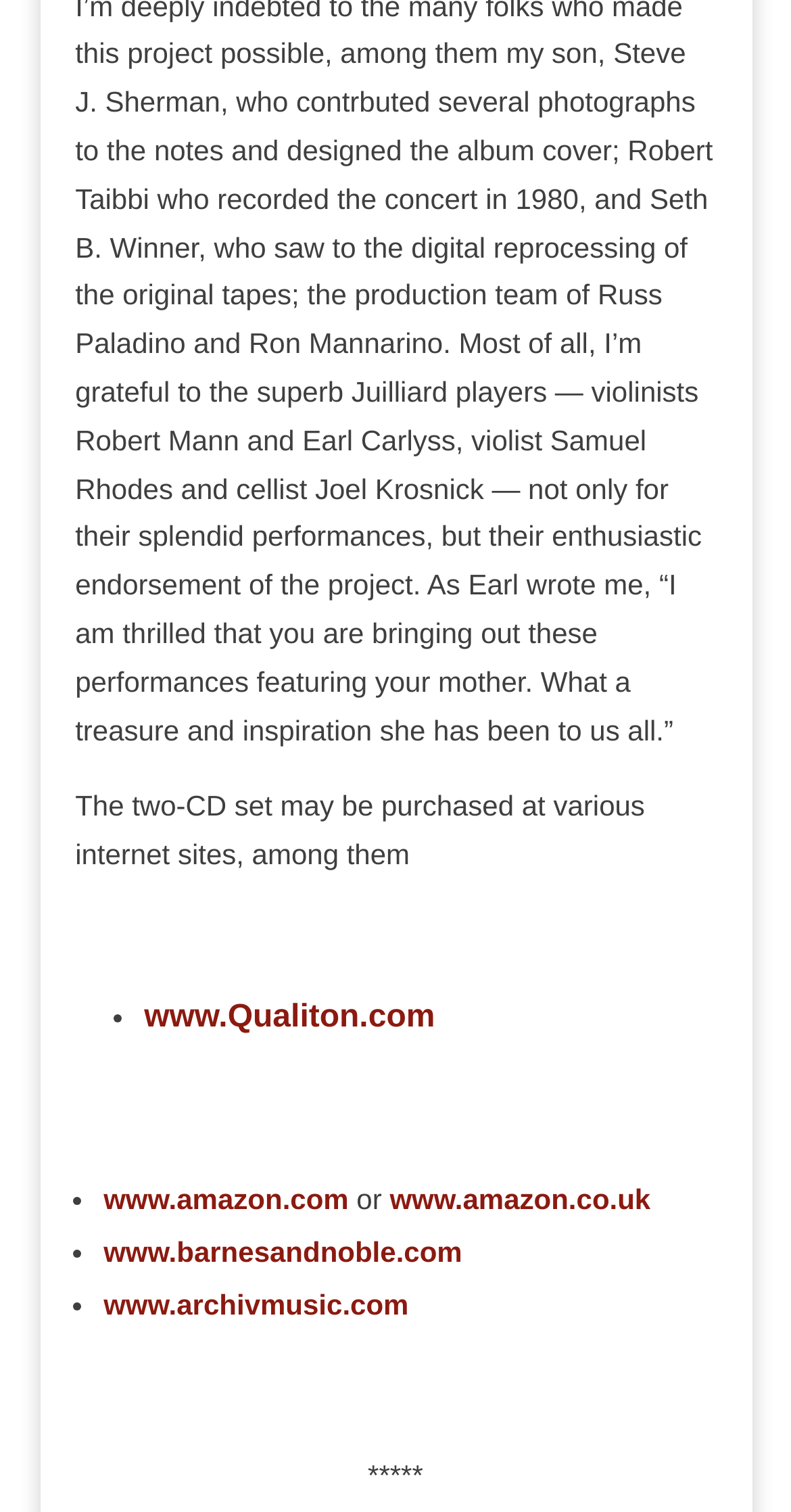How many list markers are used on the webpage?
Please give a detailed and elaborate explanation in response to the question.

The webpage uses four list markers, each preceding a link to an online store where the CD set can be purchased.